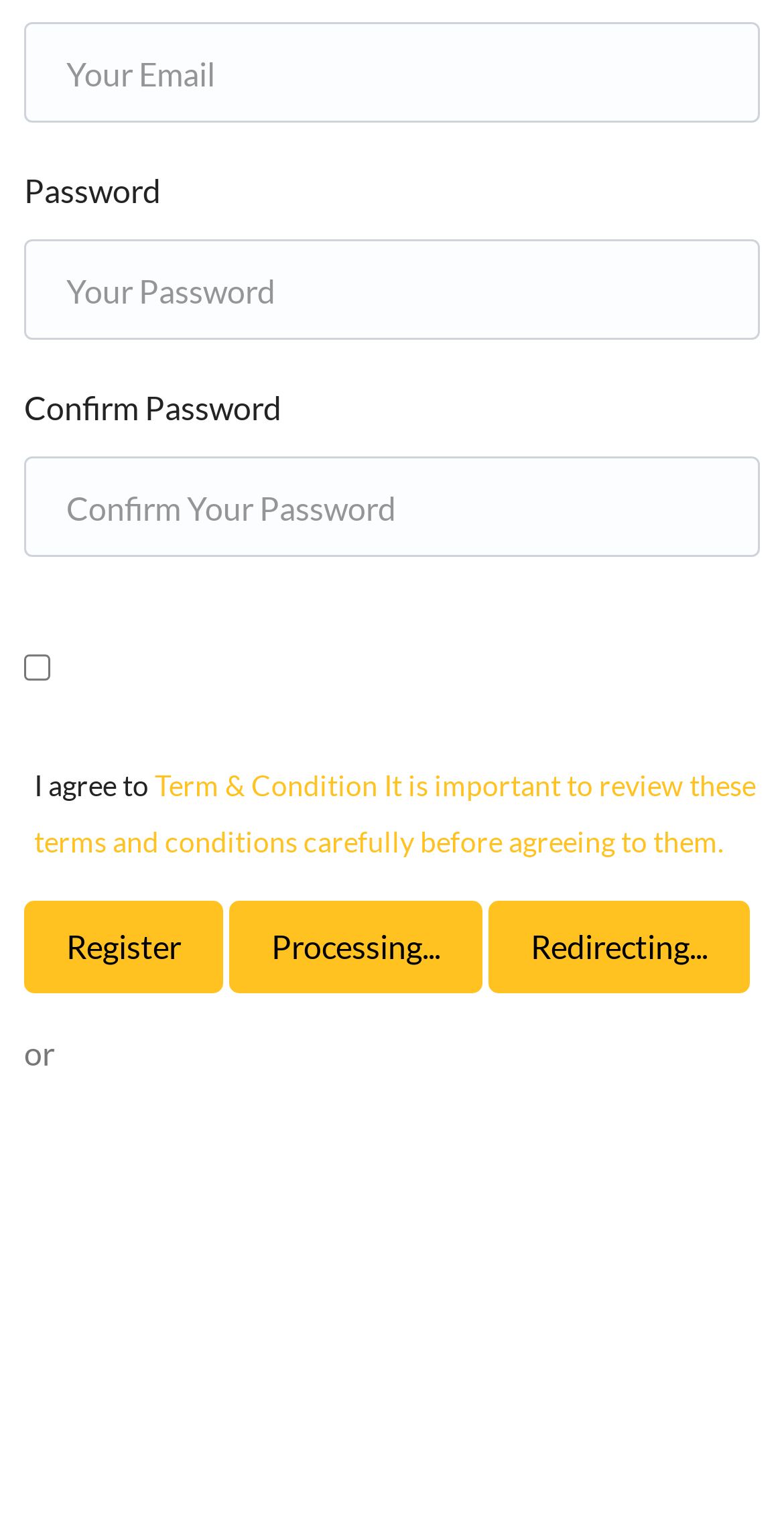Locate the UI element described as follows: "Register". Return the bounding box coordinates as four float numbers between 0 and 1 in the order [left, top, right, bottom].

[0.031, 0.594, 0.285, 0.655]